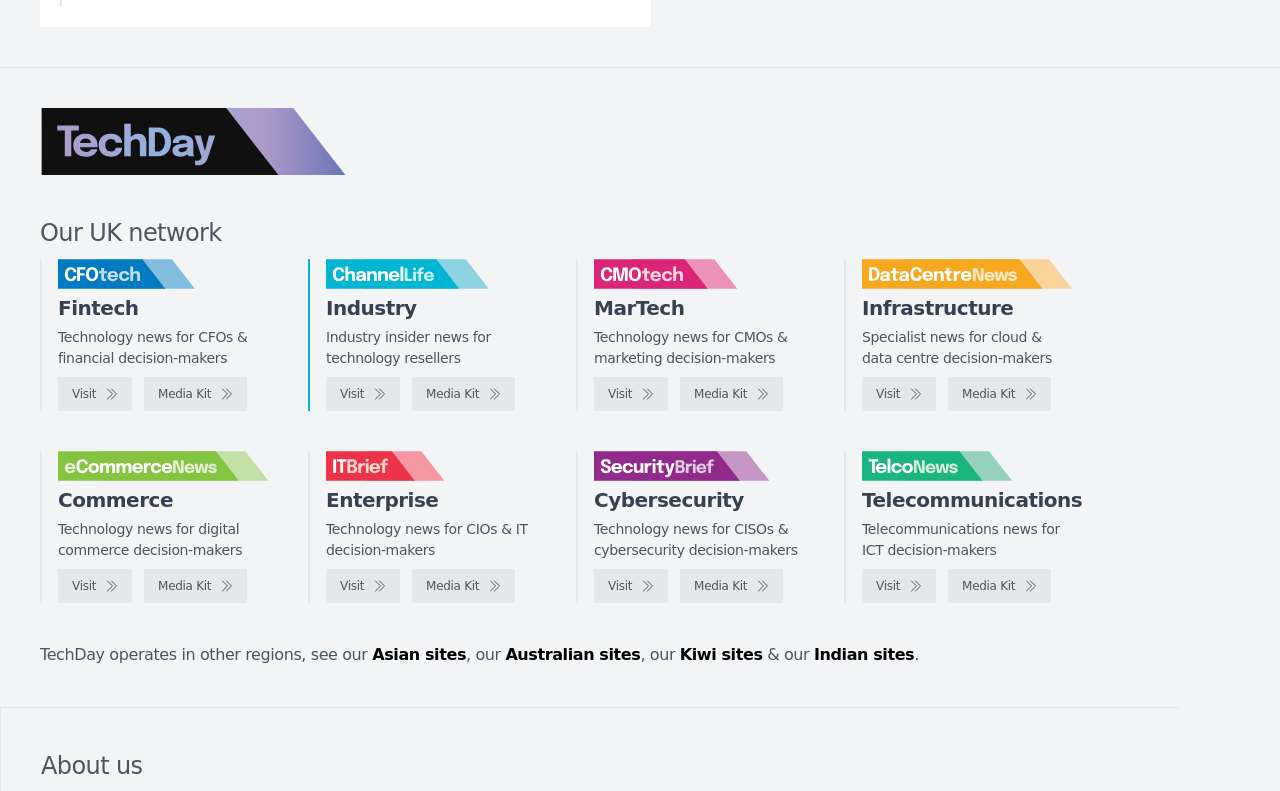Please indicate the bounding box coordinates of the element's region to be clicked to achieve the instruction: "View Fintech news". Provide the coordinates as four float numbers between 0 and 1, i.e., [left, top, right, bottom].

[0.045, 0.374, 0.108, 0.405]